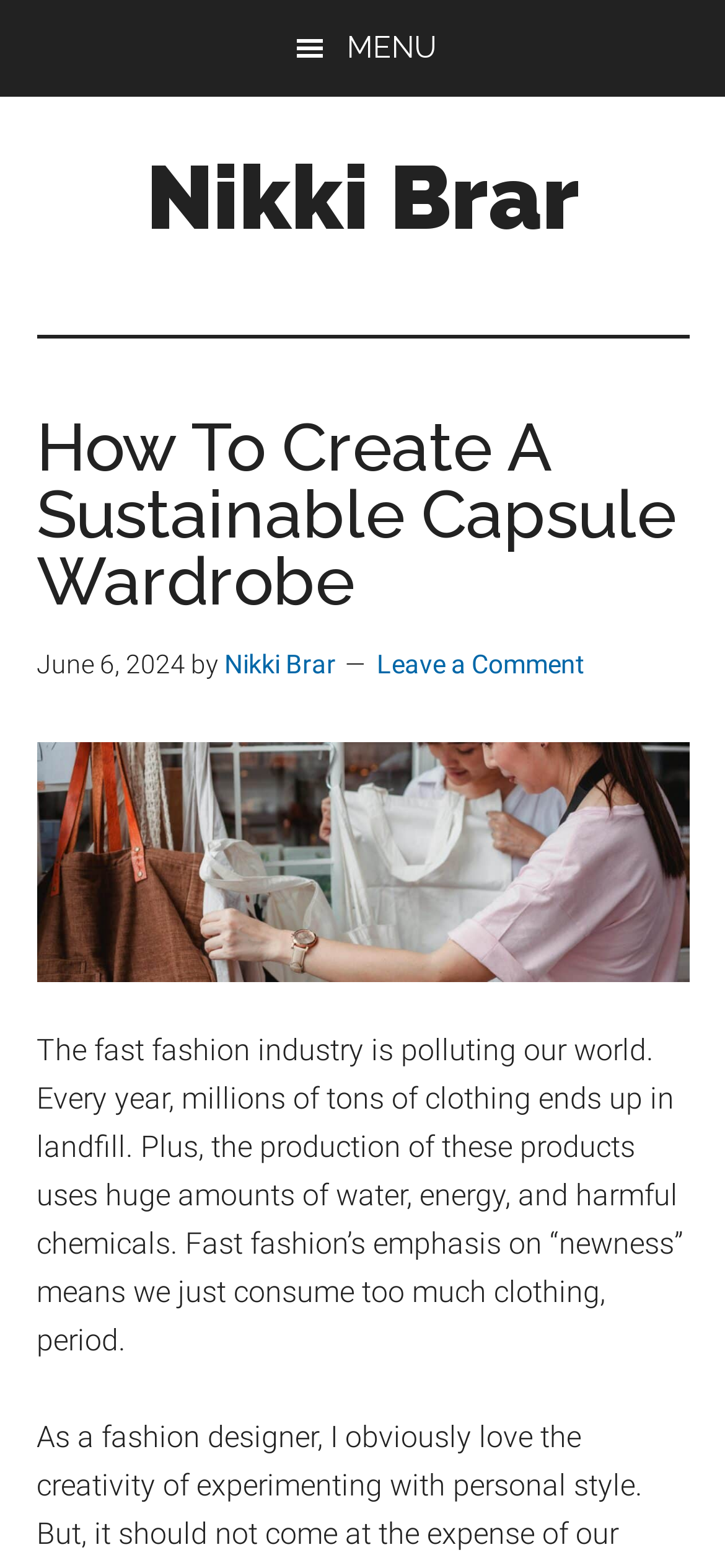Use a single word or phrase to answer the question: 
What is the author's profession?

Fashion & Design Expert